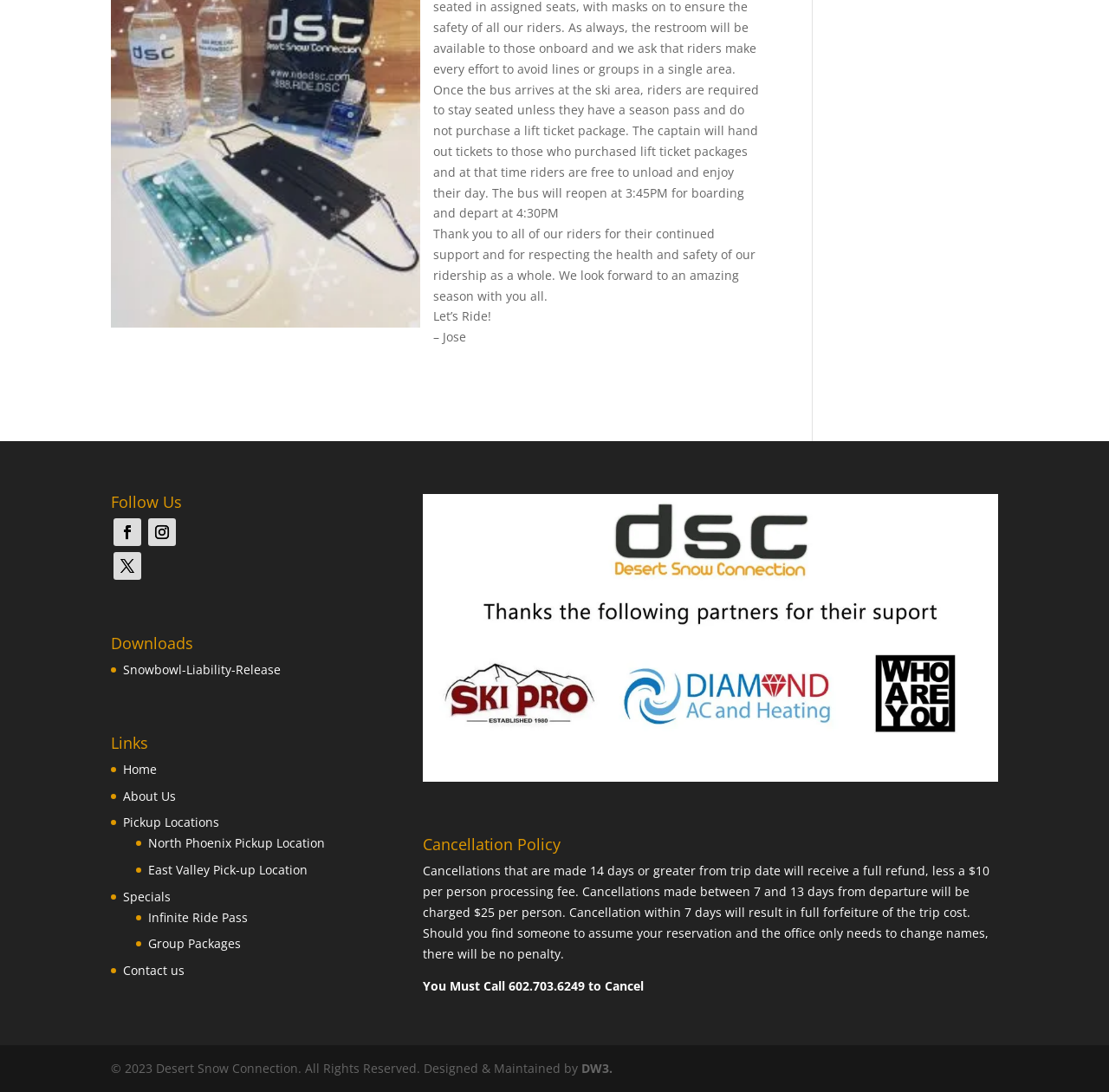Given the element description Pickup Locations, predict the bounding box coordinates for the UI element in the webpage screenshot. The format should be (top-left x, top-left y, bottom-right x, bottom-right y), and the values should be between 0 and 1.

[0.111, 0.746, 0.198, 0.761]